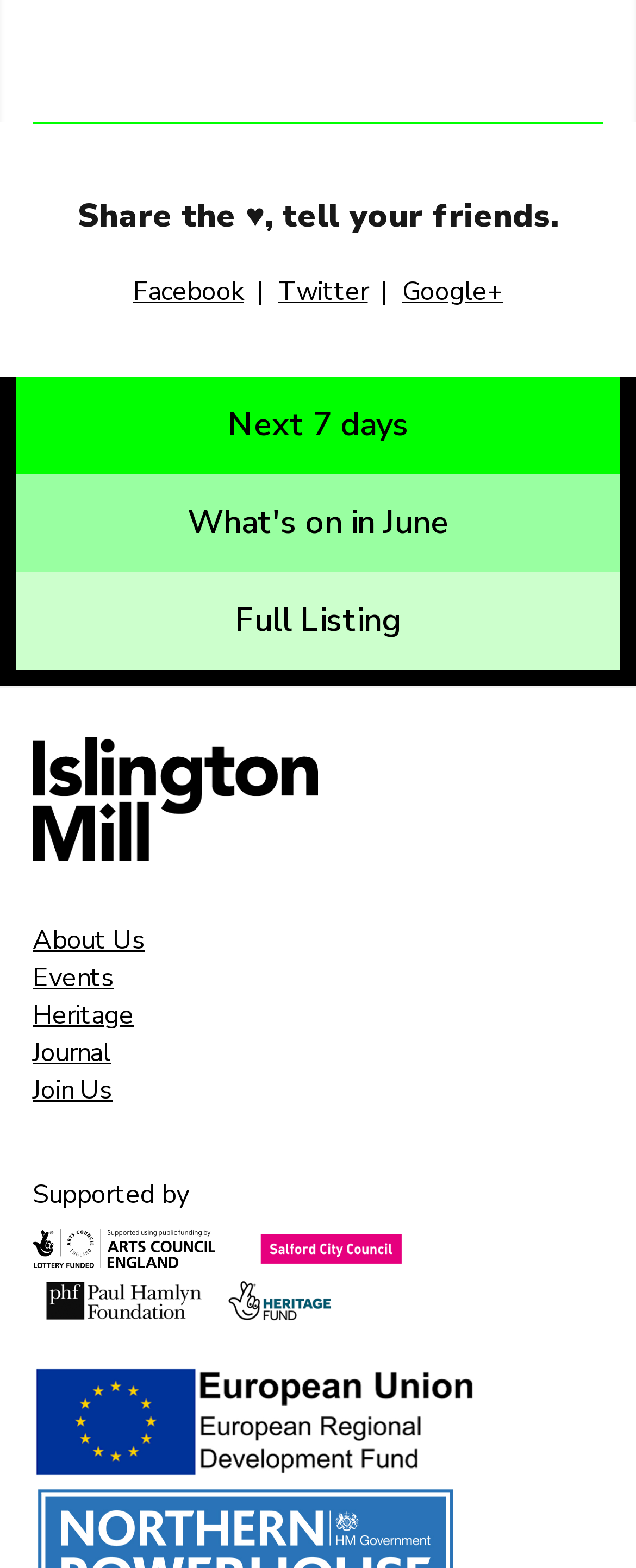Can you identify the bounding box coordinates of the clickable region needed to carry out this instruction: 'Share on Facebook'? The coordinates should be four float numbers within the range of 0 to 1, stated as [left, top, right, bottom].

[0.209, 0.174, 0.383, 0.197]